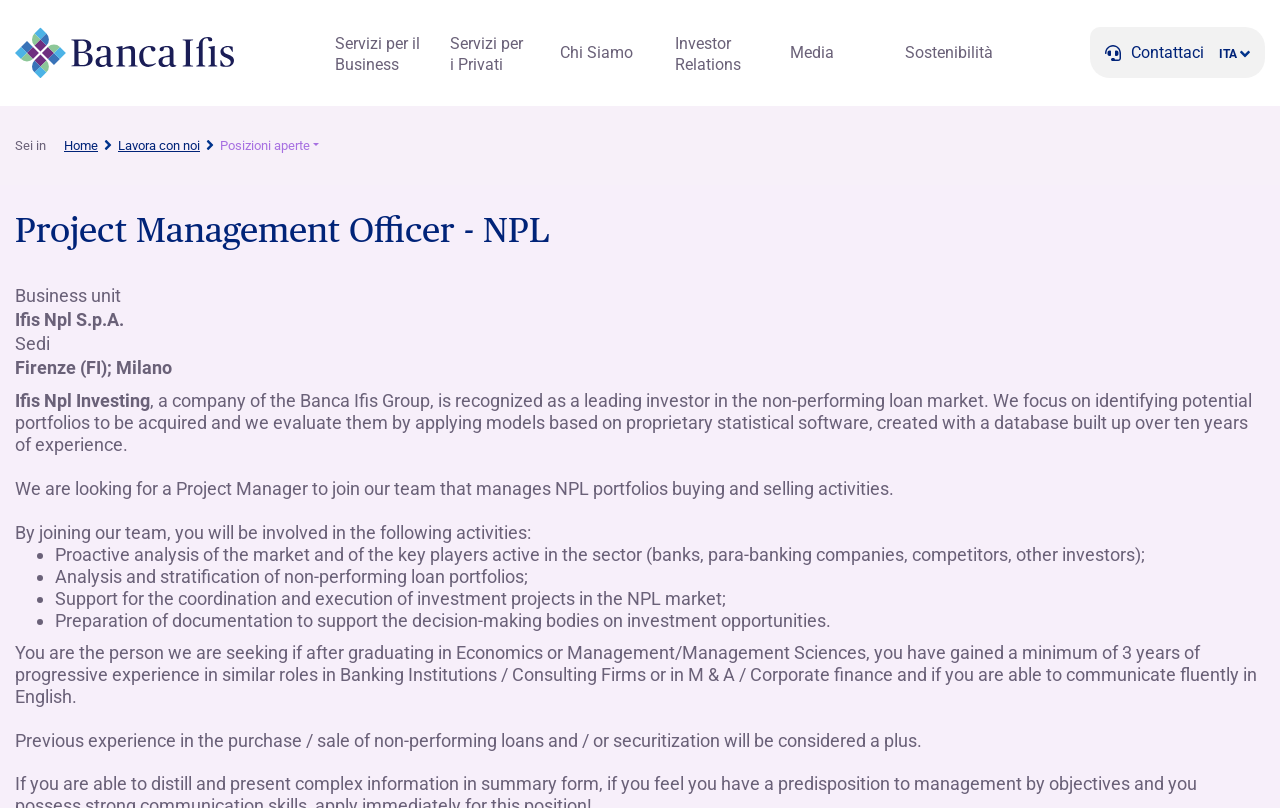Using the element description provided, determine the bounding box coordinates in the format (top-left x, top-left y, bottom-right x, bottom-right y). Ensure that all values are floating point numbers between 0 and 1. Element description: Servizi per il Business

[0.262, 0.024, 0.328, 0.111]